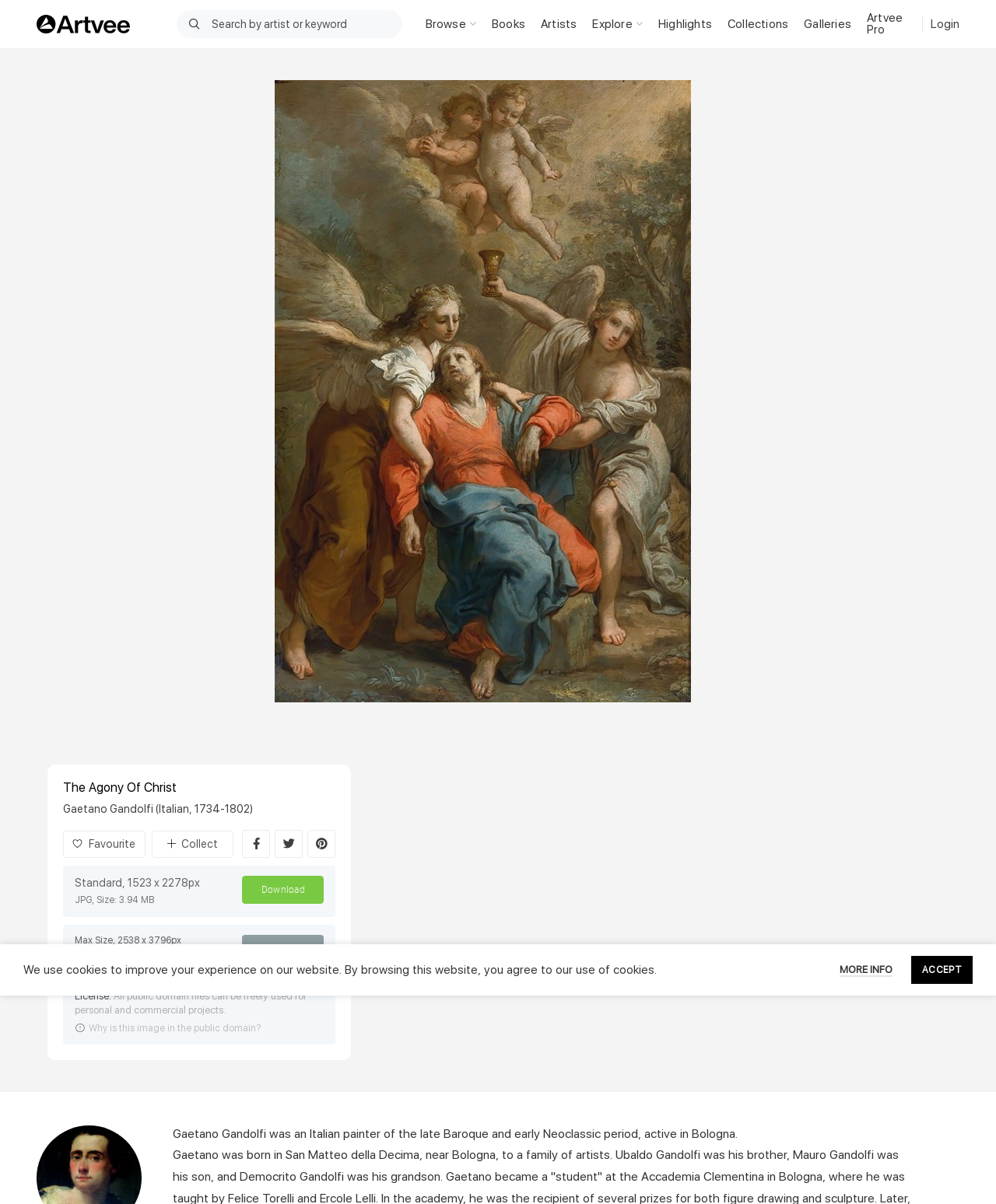Please locate the bounding box coordinates of the element that should be clicked to complete the given instruction: "Download the image".

[0.243, 0.728, 0.325, 0.751]